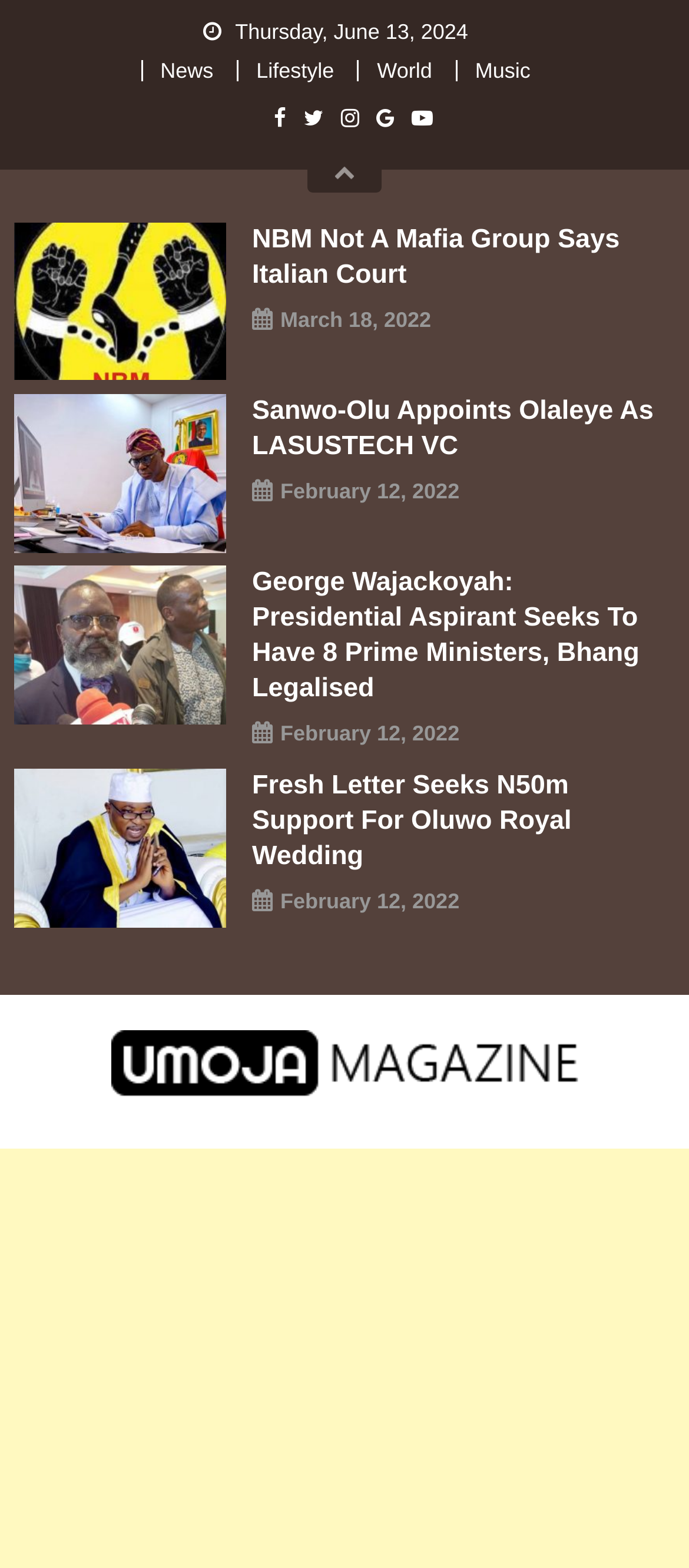Find the main header of the webpage and produce its text content.

How Africa Can Achieve The Dreams Of Founding Fathers